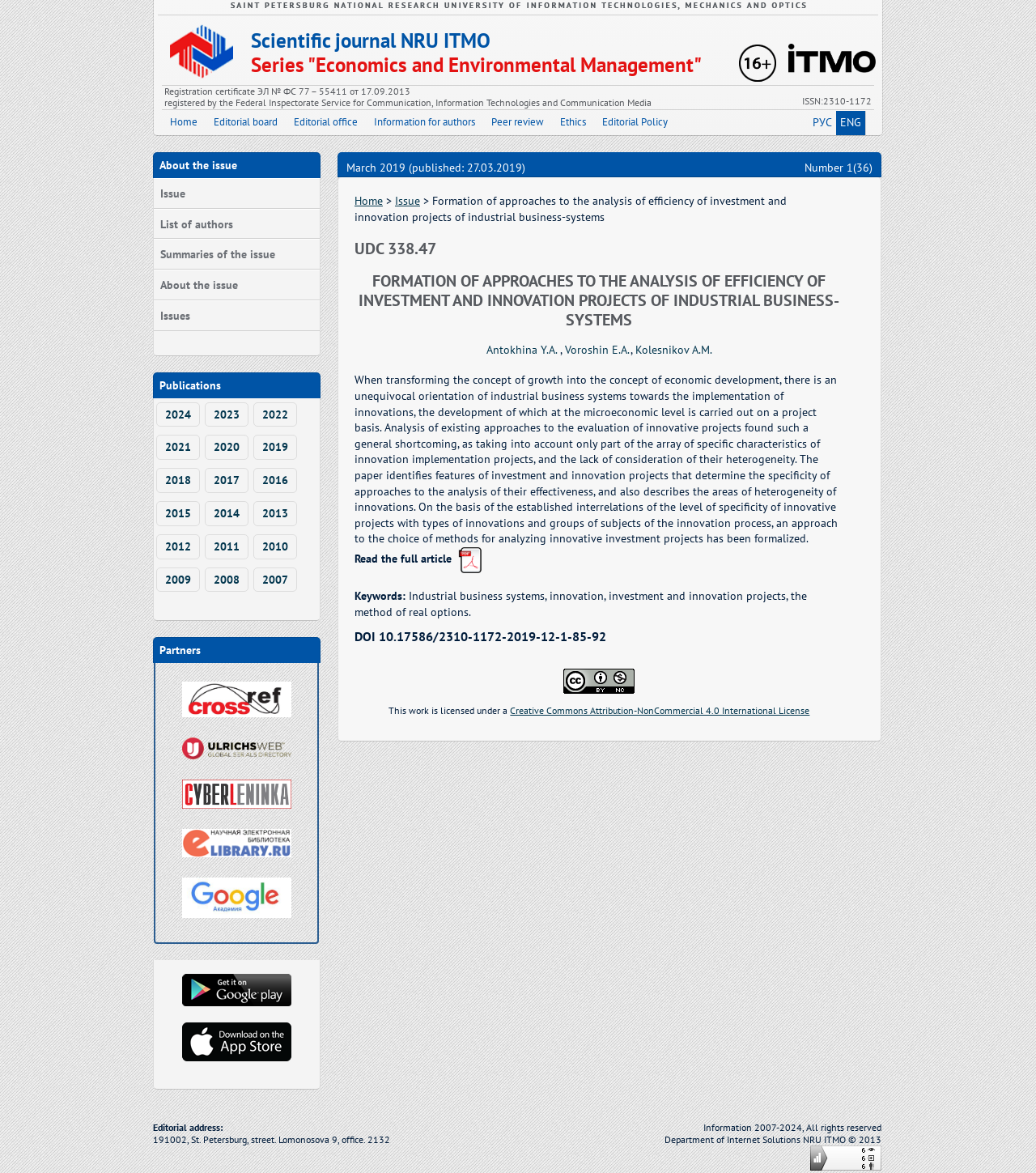Please specify the bounding box coordinates of the clickable section necessary to execute the following command: "View the 'About the issue' page".

[0.148, 0.23, 0.309, 0.256]